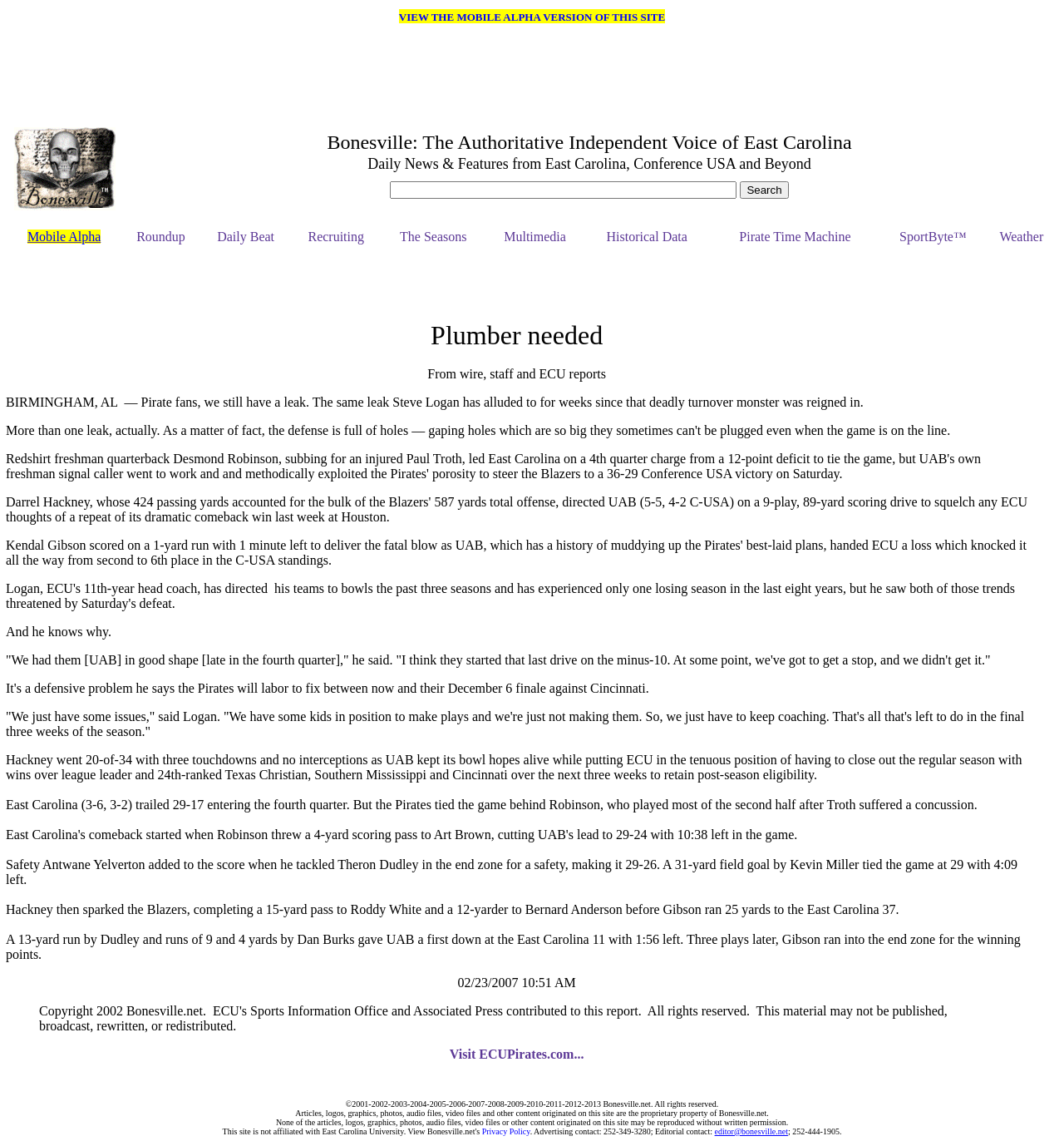Provide the bounding box coordinates of the section that needs to be clicked to accomplish the following instruction: "Check the weather."

[0.939, 0.201, 0.981, 0.214]